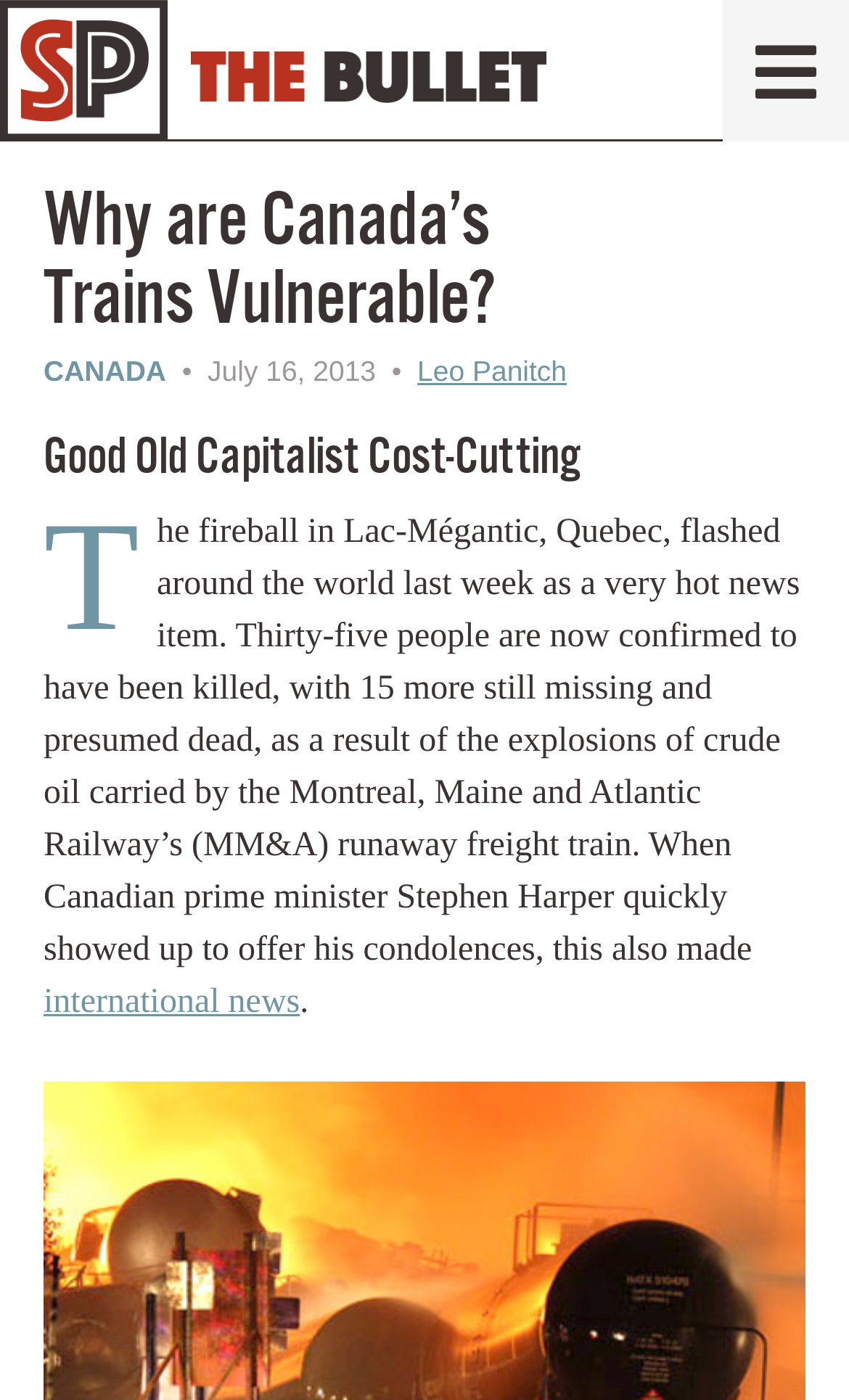Using the description "Leo Panitch", locate and provide the bounding box of the UI element.

[0.492, 0.253, 0.668, 0.277]